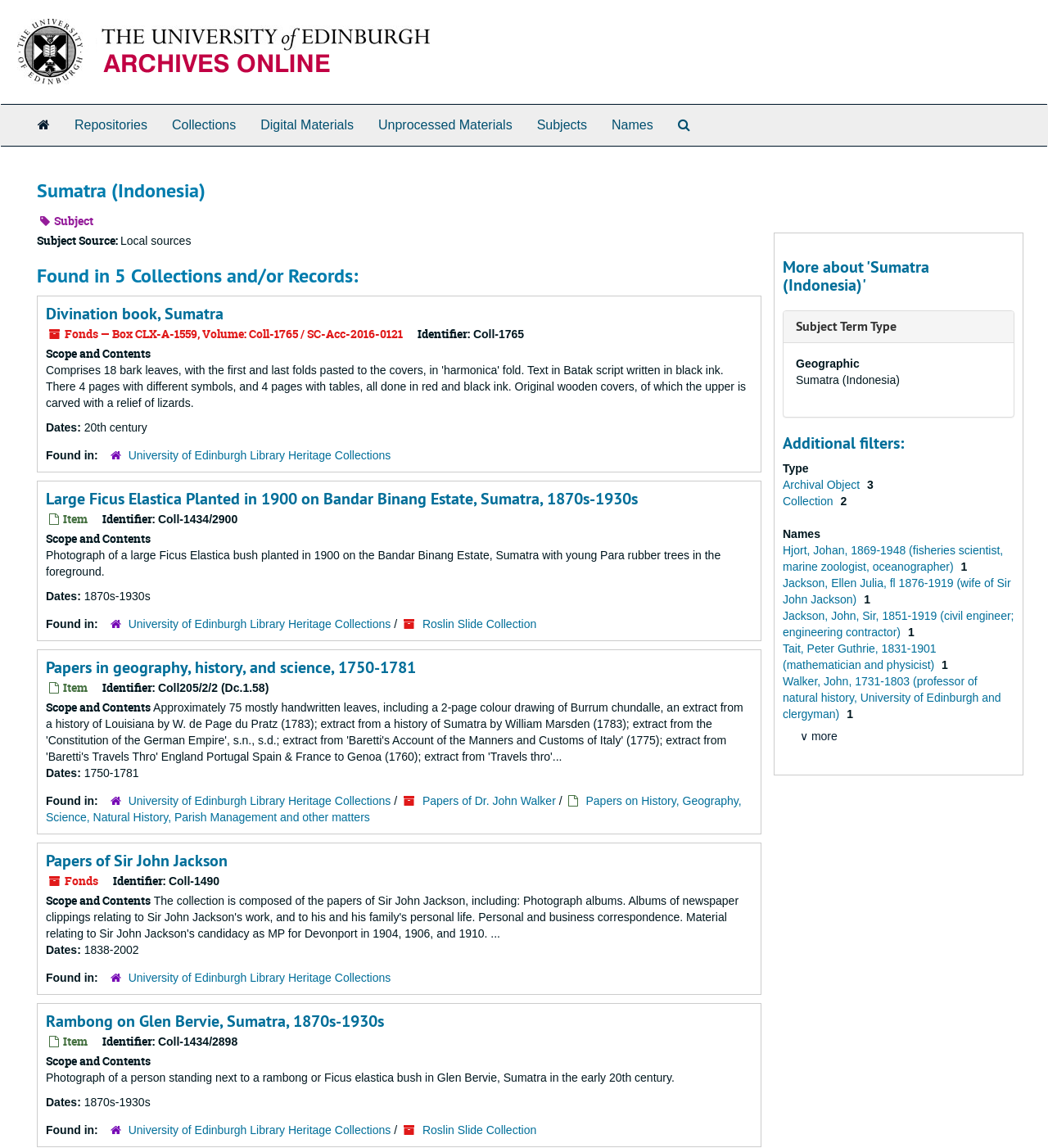Reply to the question with a single word or phrase:
How many items are related to the 'University of Edinburgh Library Heritage Collections'?

4